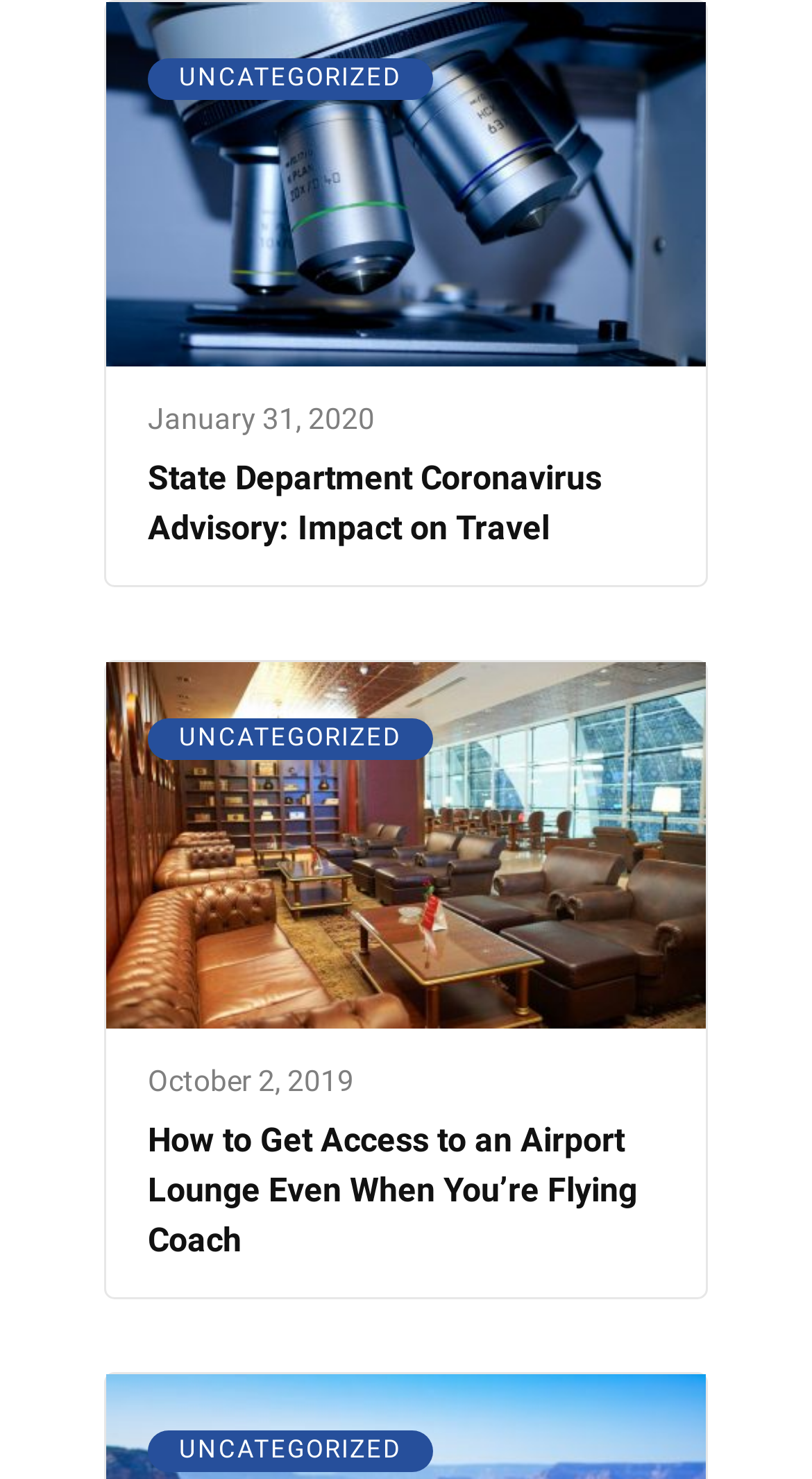Please specify the bounding box coordinates of the clickable section necessary to execute the following command: "Check post from January 31, 2020".

[0.182, 0.272, 0.462, 0.295]